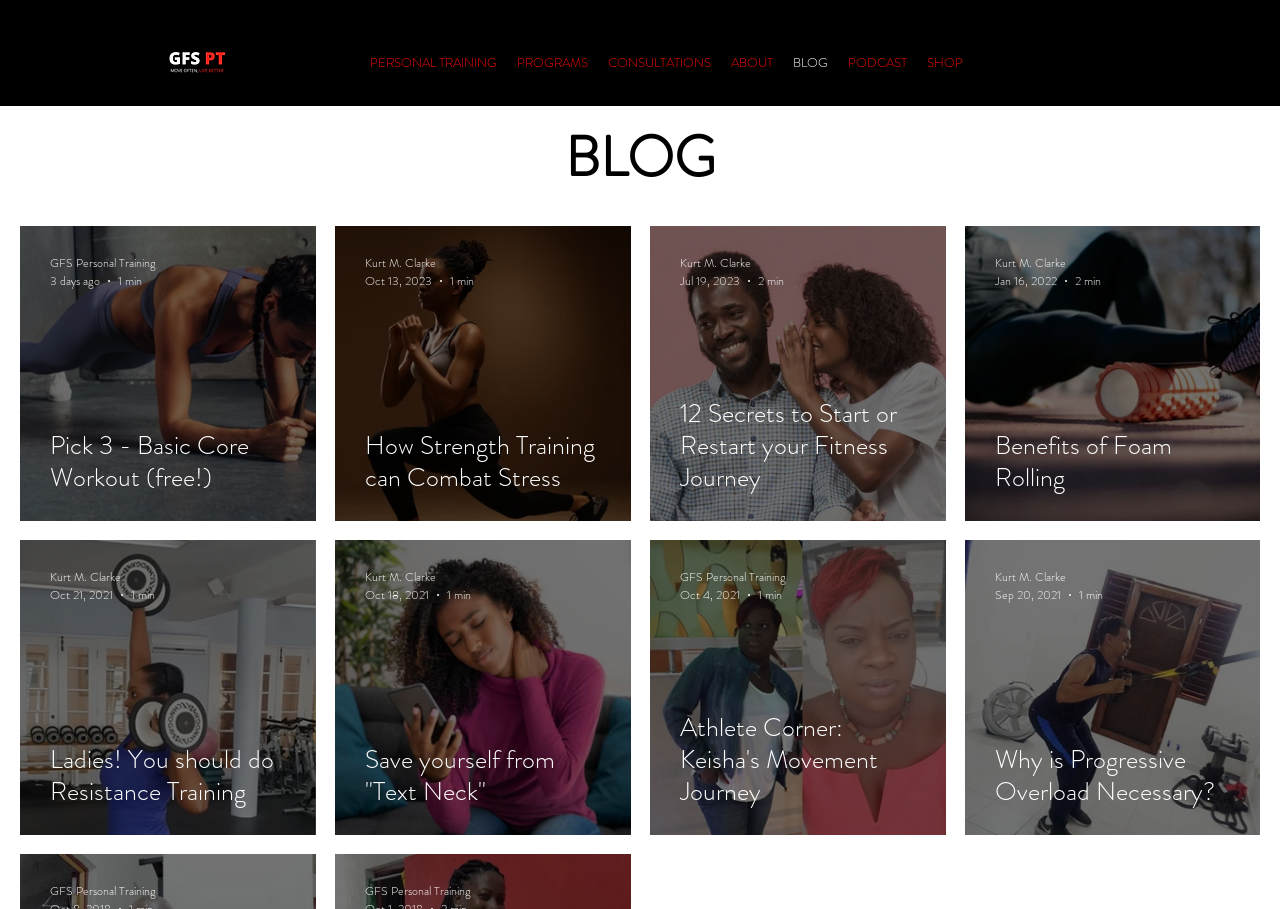Predict the bounding box coordinates of the area that should be clicked to accomplish the following instruction: "Read the blog post 'Pick 3 - Basic Core Workout'". The bounding box coordinates should consist of four float numbers between 0 and 1, i.e., [left, top, right, bottom].

[0.016, 0.249, 0.247, 0.573]